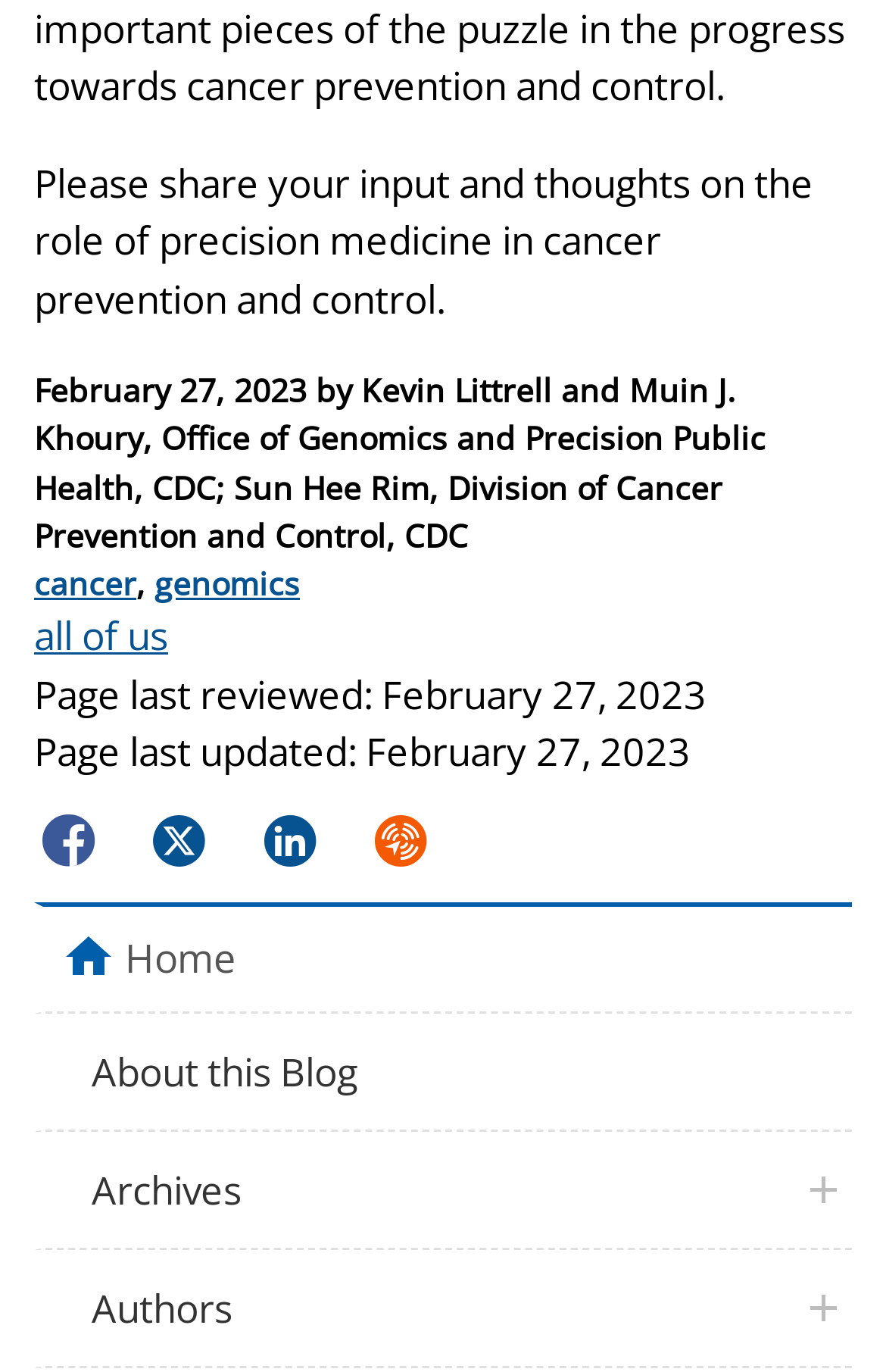Please mark the bounding box coordinates of the area that should be clicked to carry out the instruction: "Go to the 'Home' page".

[0.141, 0.677, 0.941, 0.72]